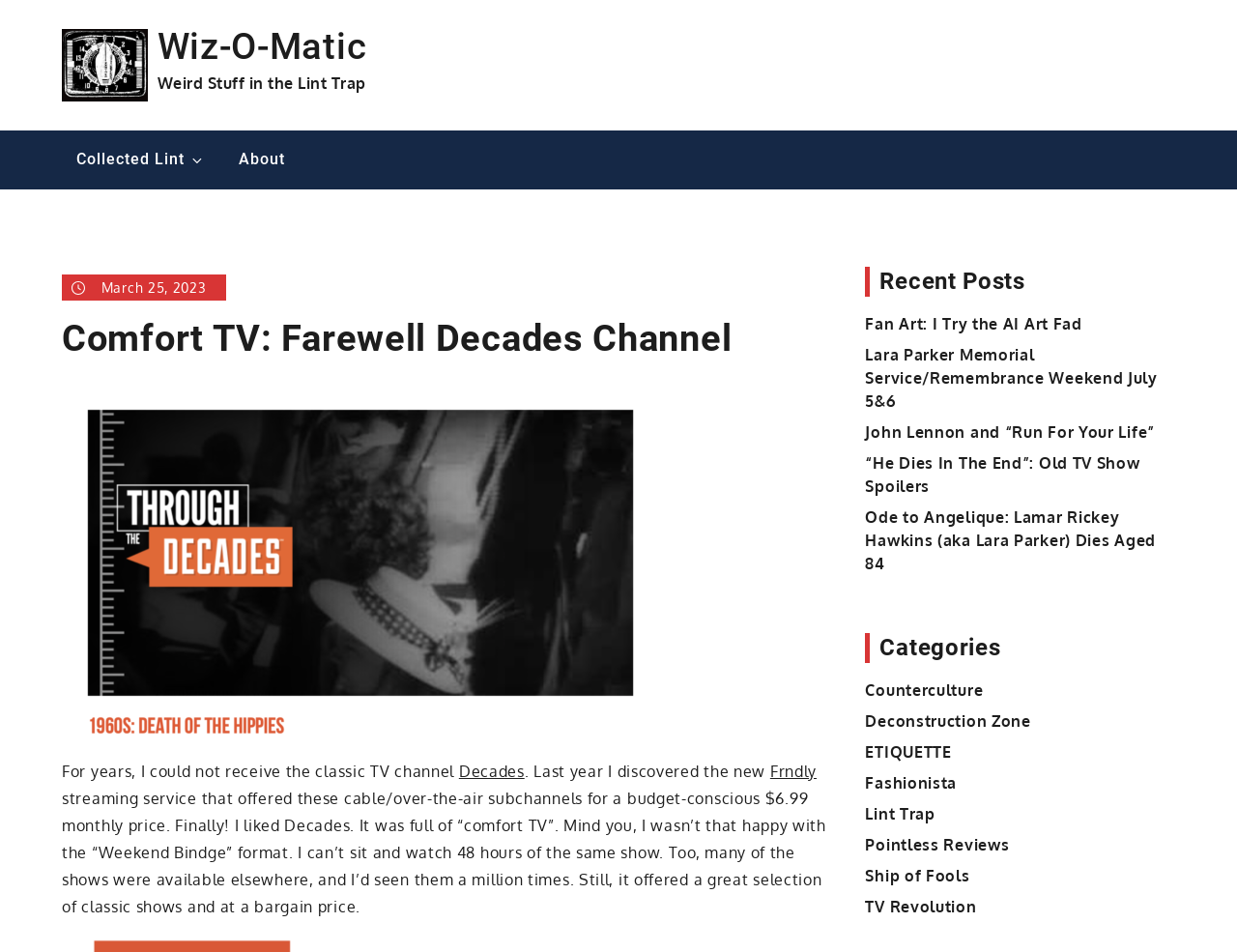Locate the bounding box coordinates of the clickable region to complete the following instruction: "Explore the Collected Lint page."

[0.05, 0.137, 0.177, 0.199]